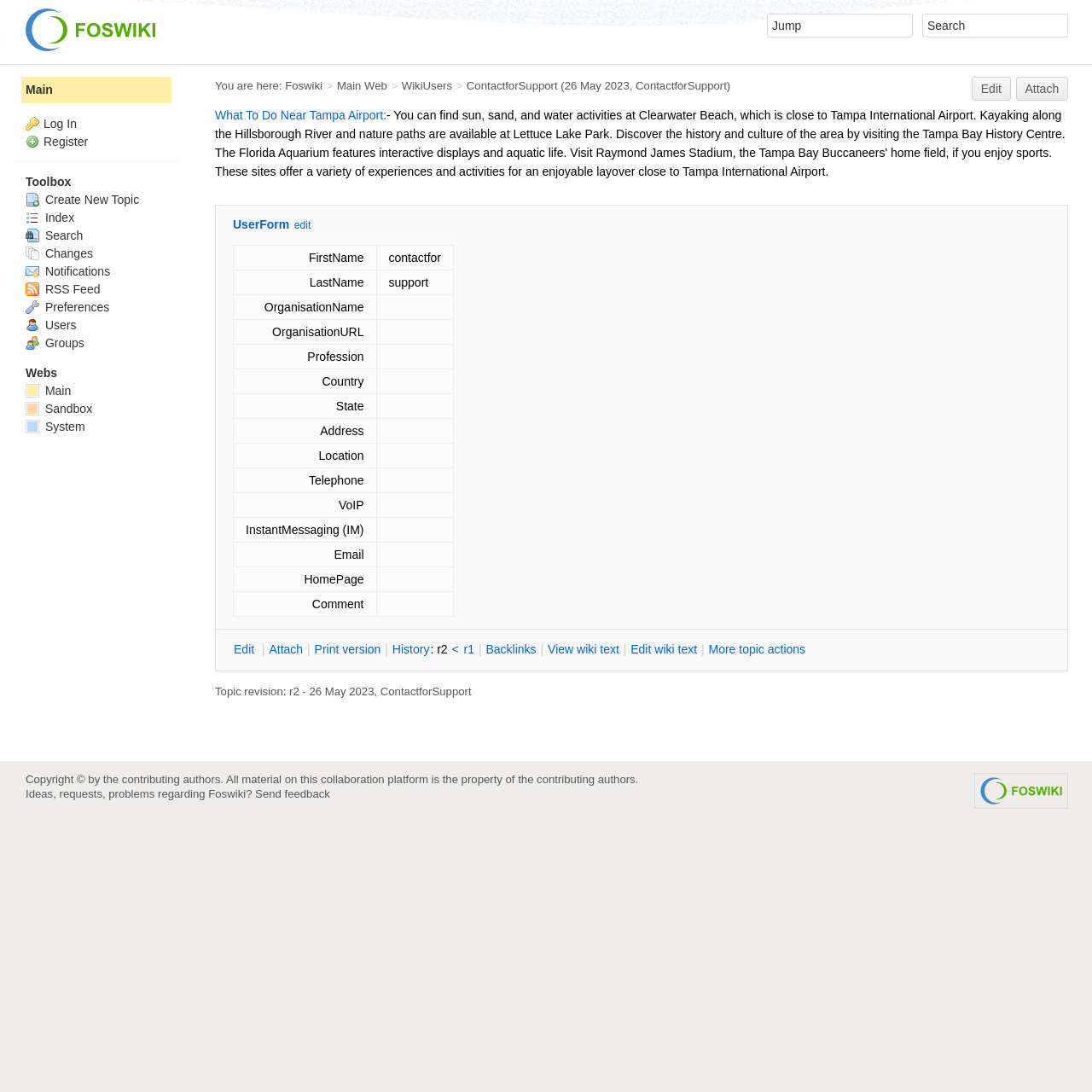What is the current page?
Please provide a full and detailed response to the question.

The current page is indicated by the breadcrumb navigation at the top of the webpage, which shows 'You are here: Foswiki > Main Web > WikiUsers > ContactforSupport'.